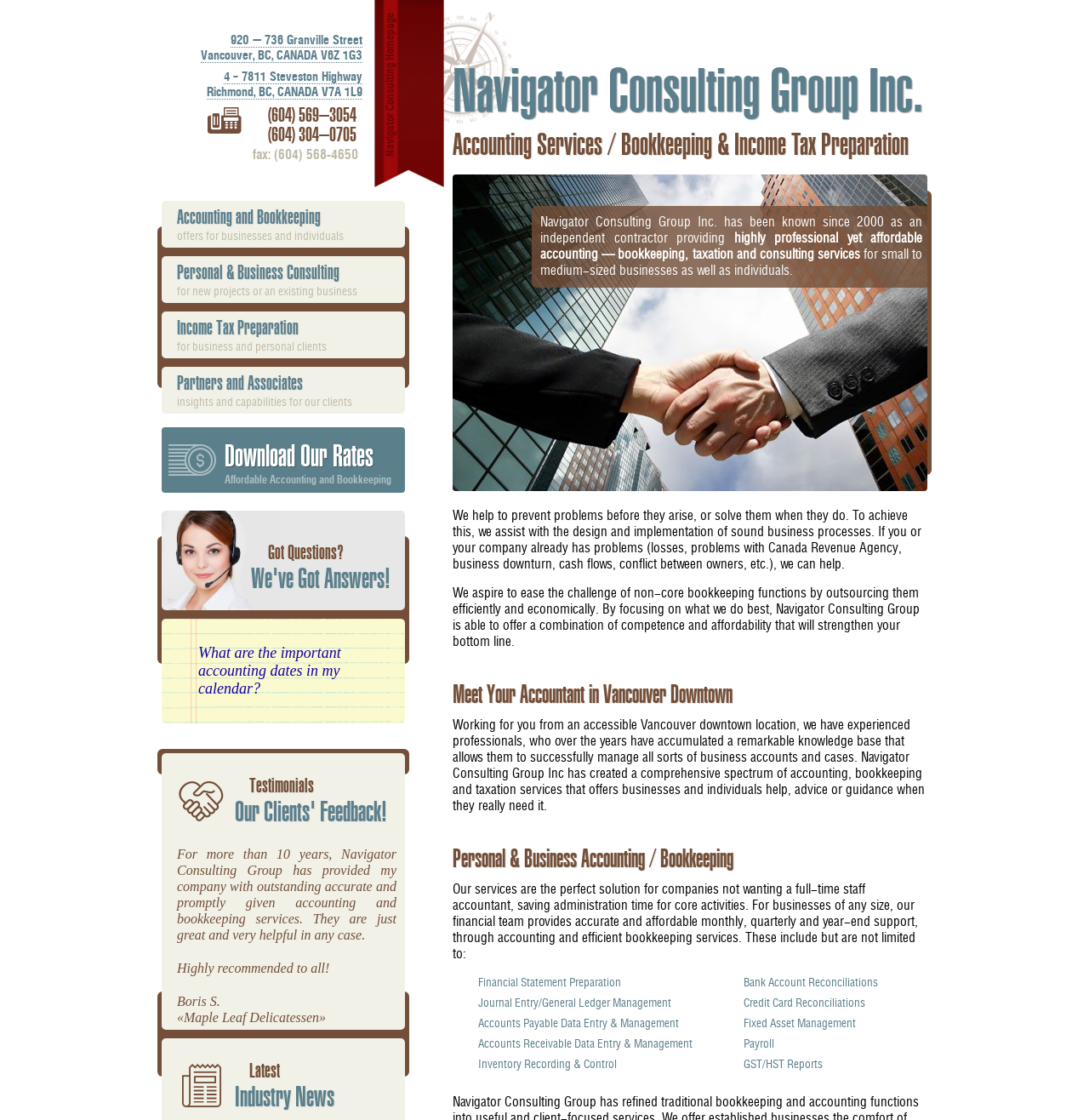Based on the element description Fixed Asset Management, identify the bounding box of the UI element in the given webpage screenshot. The coordinates should be in the format (top-left x, top-left y, bottom-right x, bottom-right y) and must be between 0 and 1.

[0.683, 0.907, 0.786, 0.919]